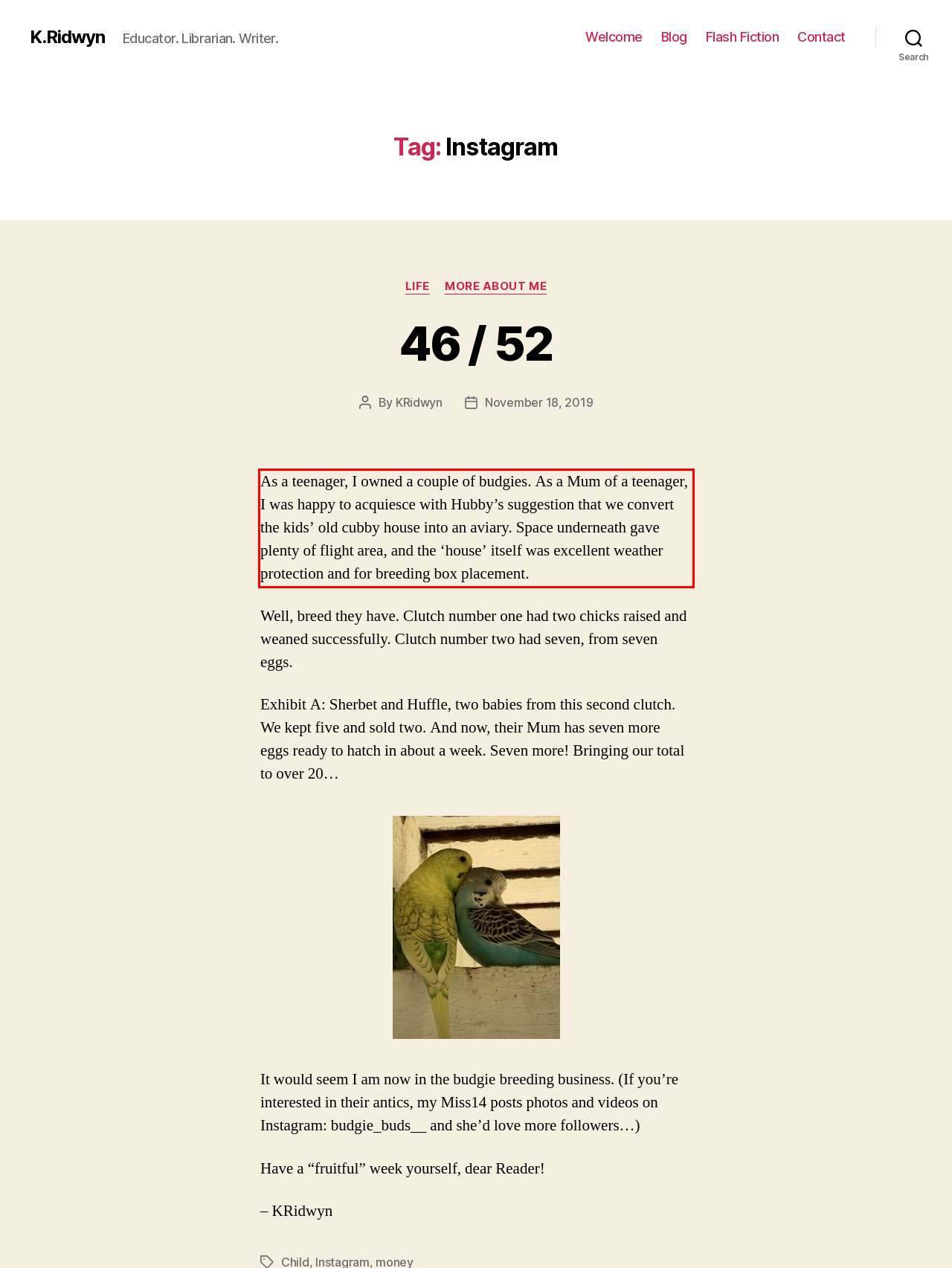Examine the screenshot of the webpage, locate the red bounding box, and perform OCR to extract the text contained within it.

As a teenager, I owned a couple of budgies. As a Mum of a teenager, I was happy to acquiesce with Hubby’s suggestion that we convert the kids’ old cubby house into an aviary. Space underneath gave plenty of flight area, and the ‘house’ itself was excellent weather protection and for breeding box placement.